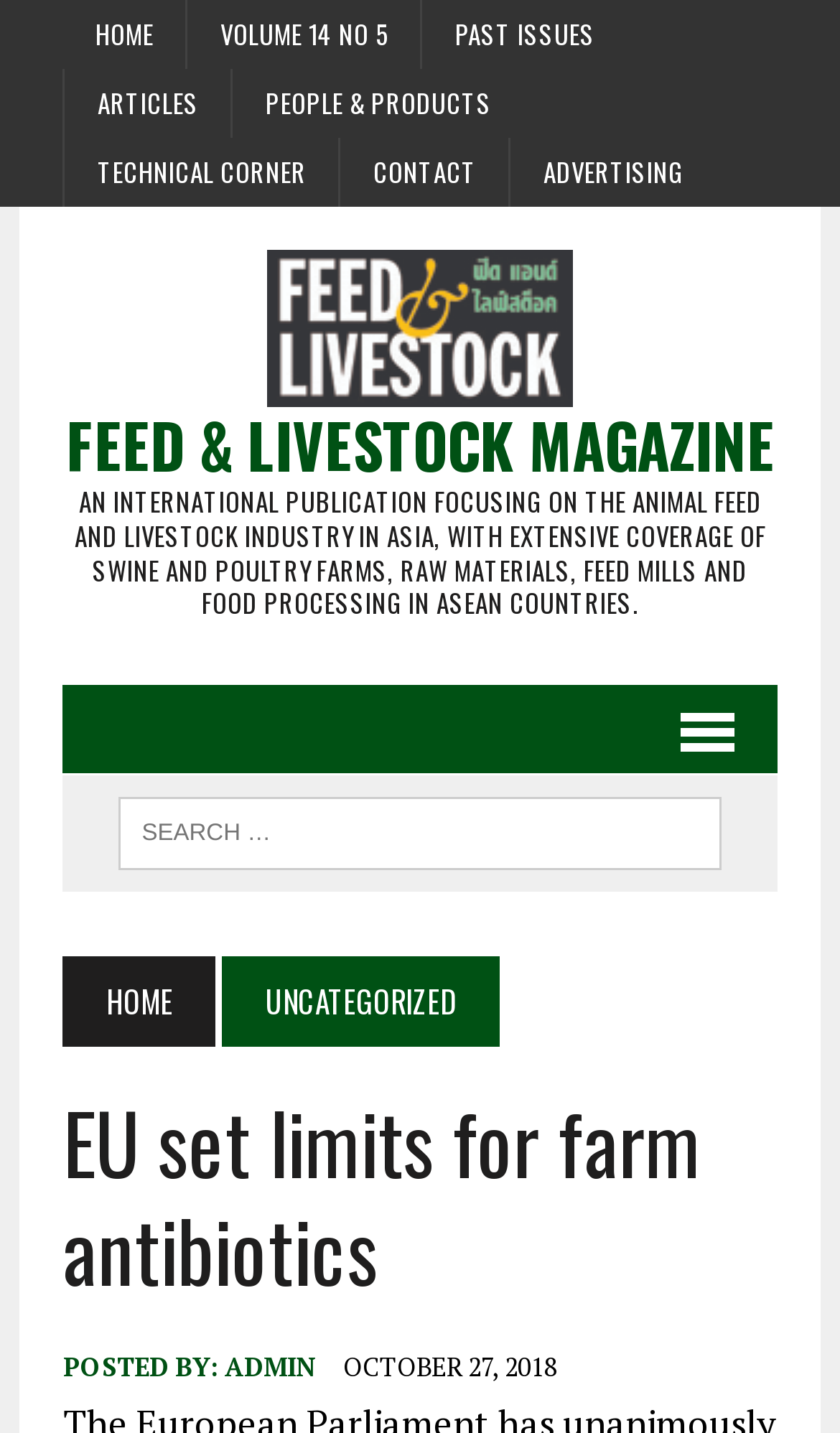What is the date of the article?
Look at the image and answer with only one word or phrase.

October 27, 2018